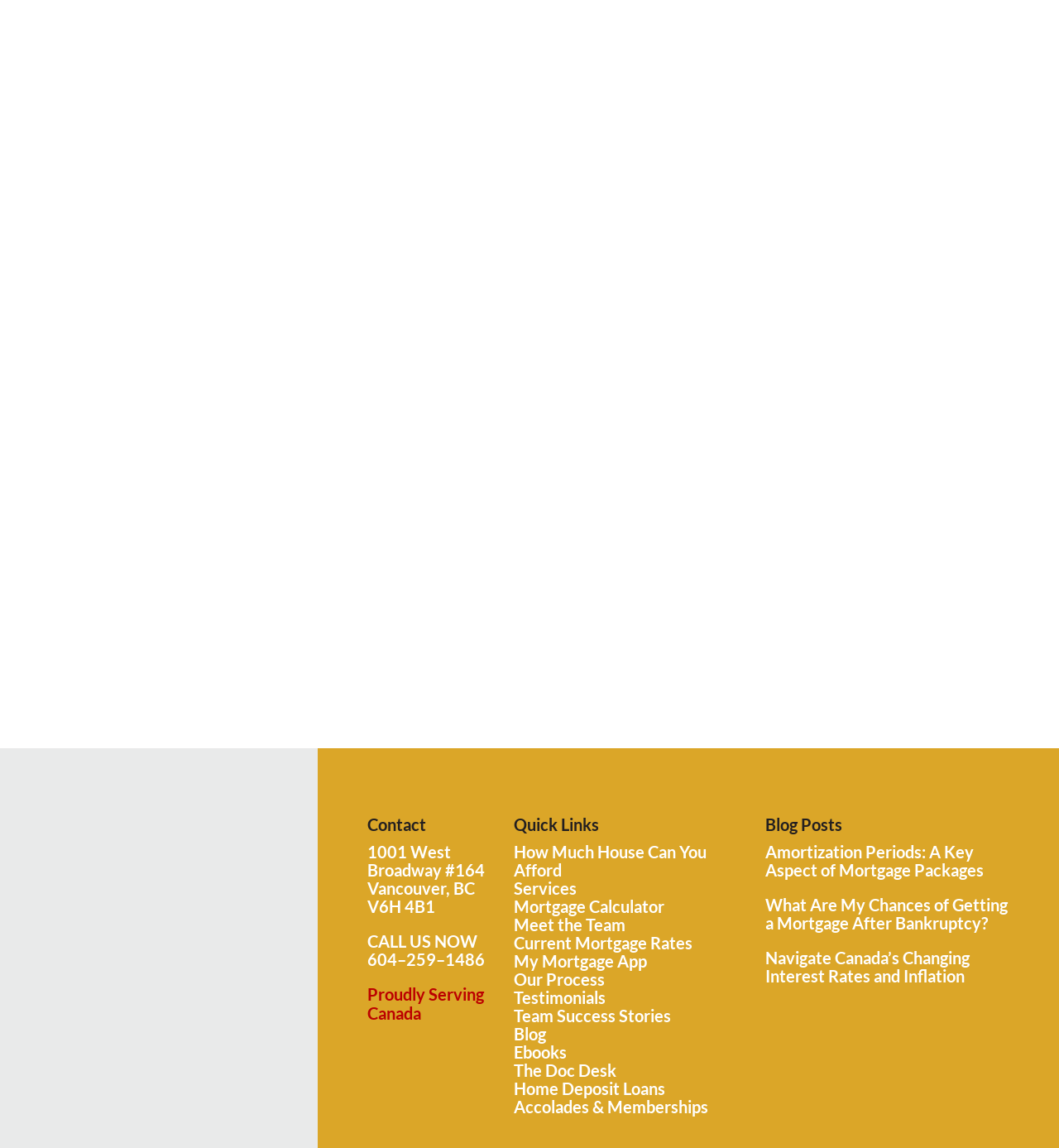What is the topic of the second blog post?
Please respond to the question with a detailed and thorough explanation.

I found the topic of the second blog post by looking at the link element with the text 'What Are My Chances of Getting a Mortgage After Bankruptcy?' which is located under the 'Blog Posts' heading. This suggests that the topic of the second blog post is 'Getting a Mortgage After Bankruptcy'.